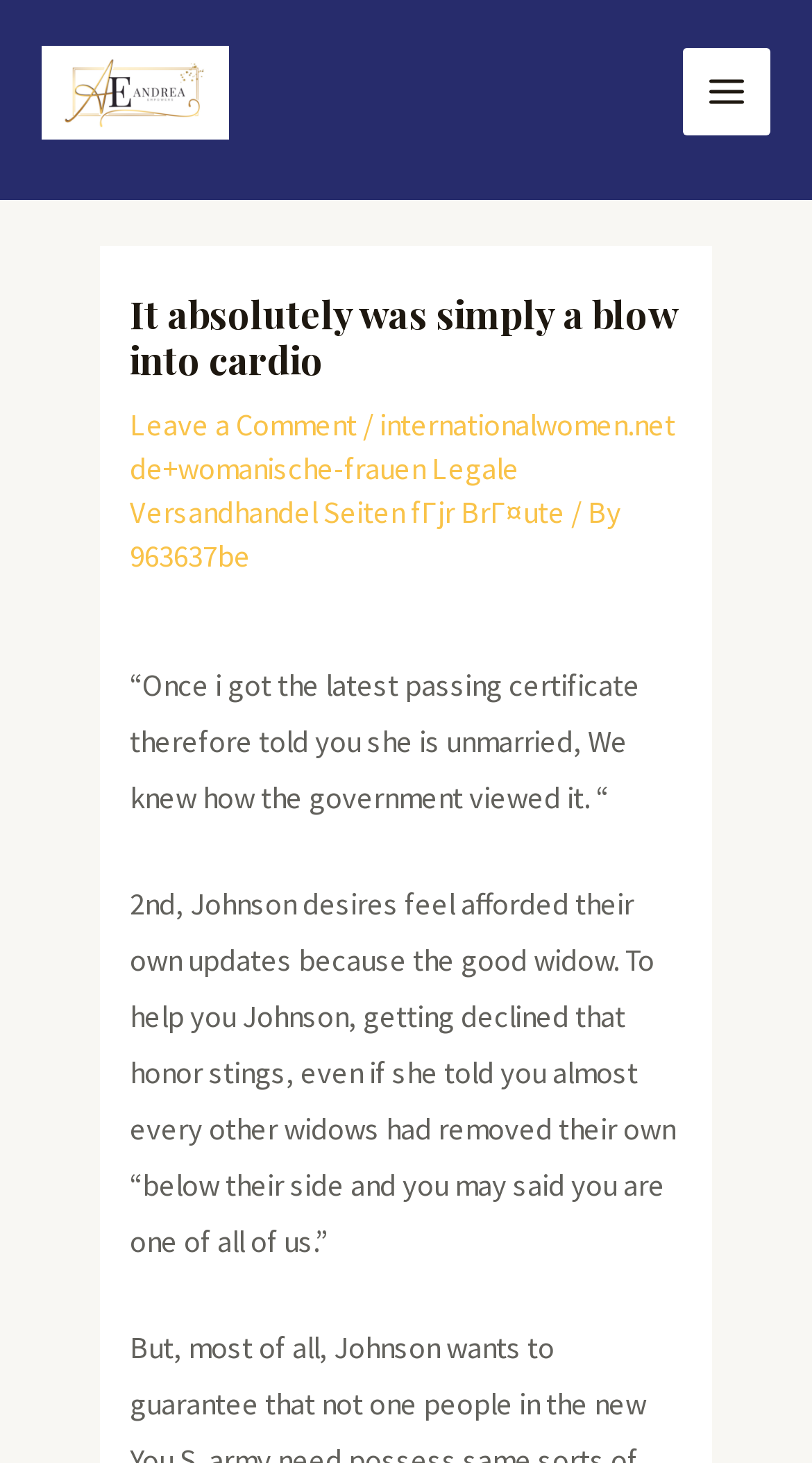Given the description: "963637be", determine the bounding box coordinates of the UI element. The coordinates should be formatted as four float numbers between 0 and 1, [left, top, right, bottom].

[0.16, 0.367, 0.309, 0.393]